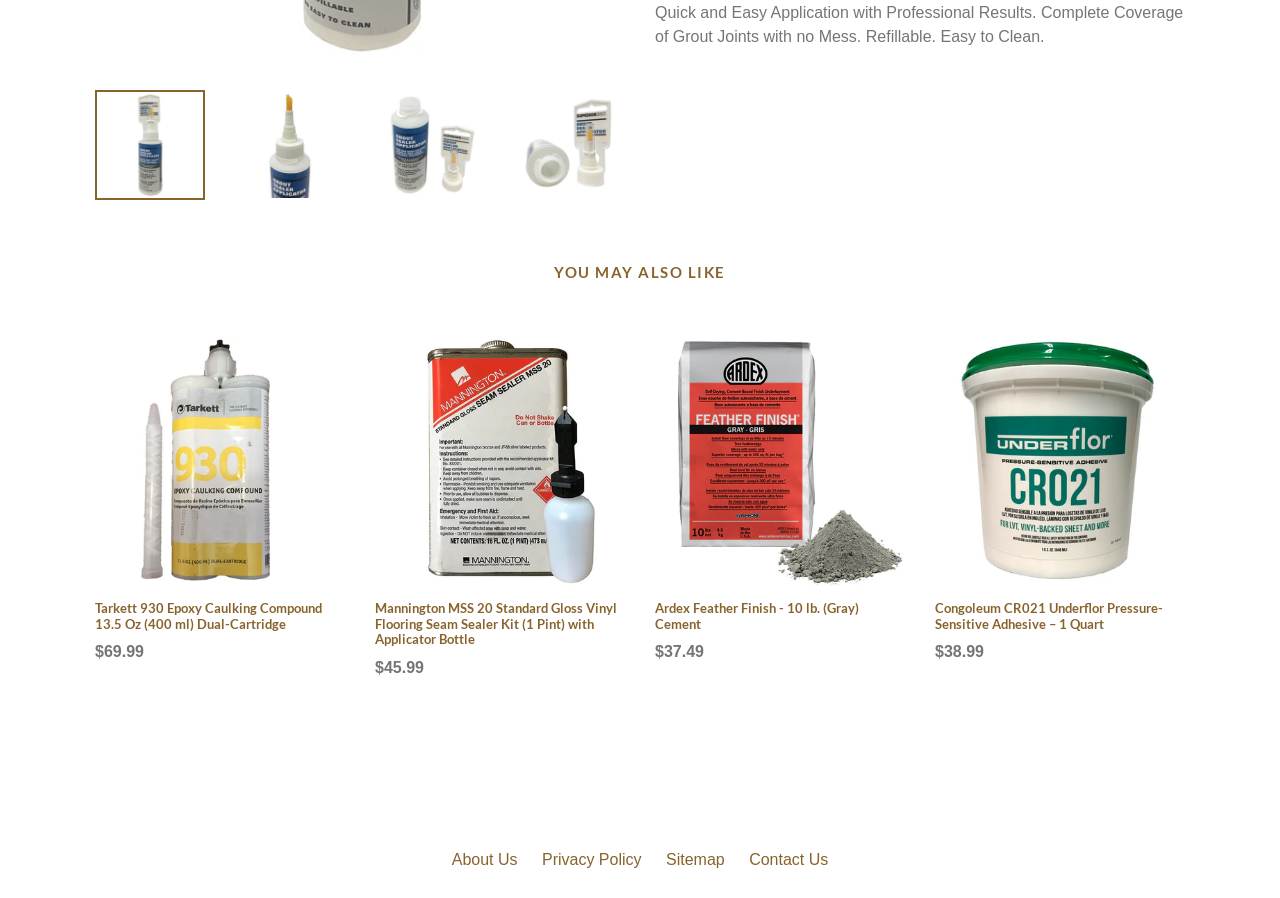Using the provided description: "Sitemap", find the bounding box coordinates of the corresponding UI element. The output should be four float numbers between 0 and 1, in the format [left, top, right, bottom].

[0.52, 0.948, 0.566, 0.966]